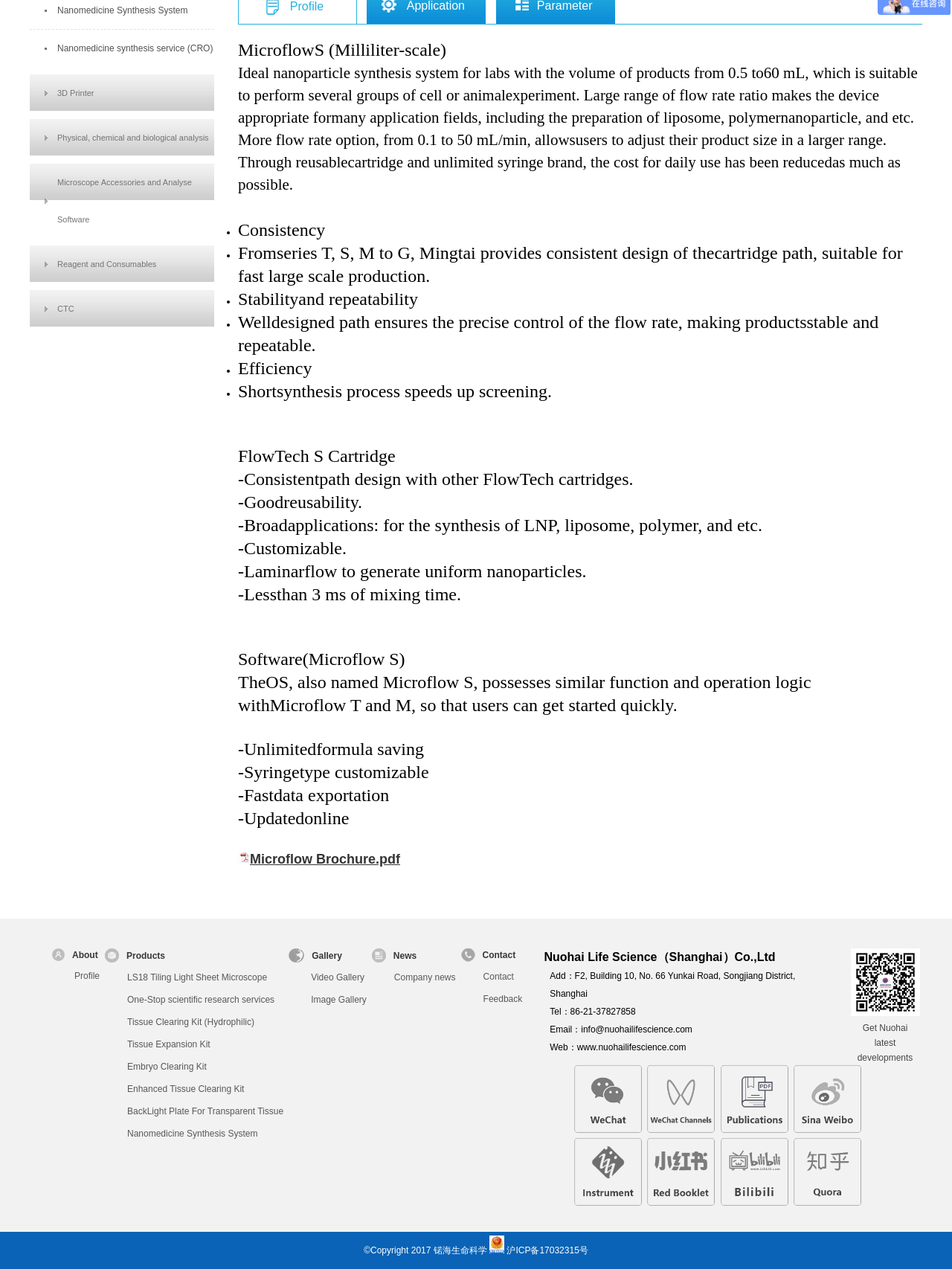Given the element description legal disclaimer, identify the bounding box coordinates for the UI element on the webpage screenshot. The format should be (top-left x, top-left y, bottom-right x, bottom-right y), with values between 0 and 1.

None